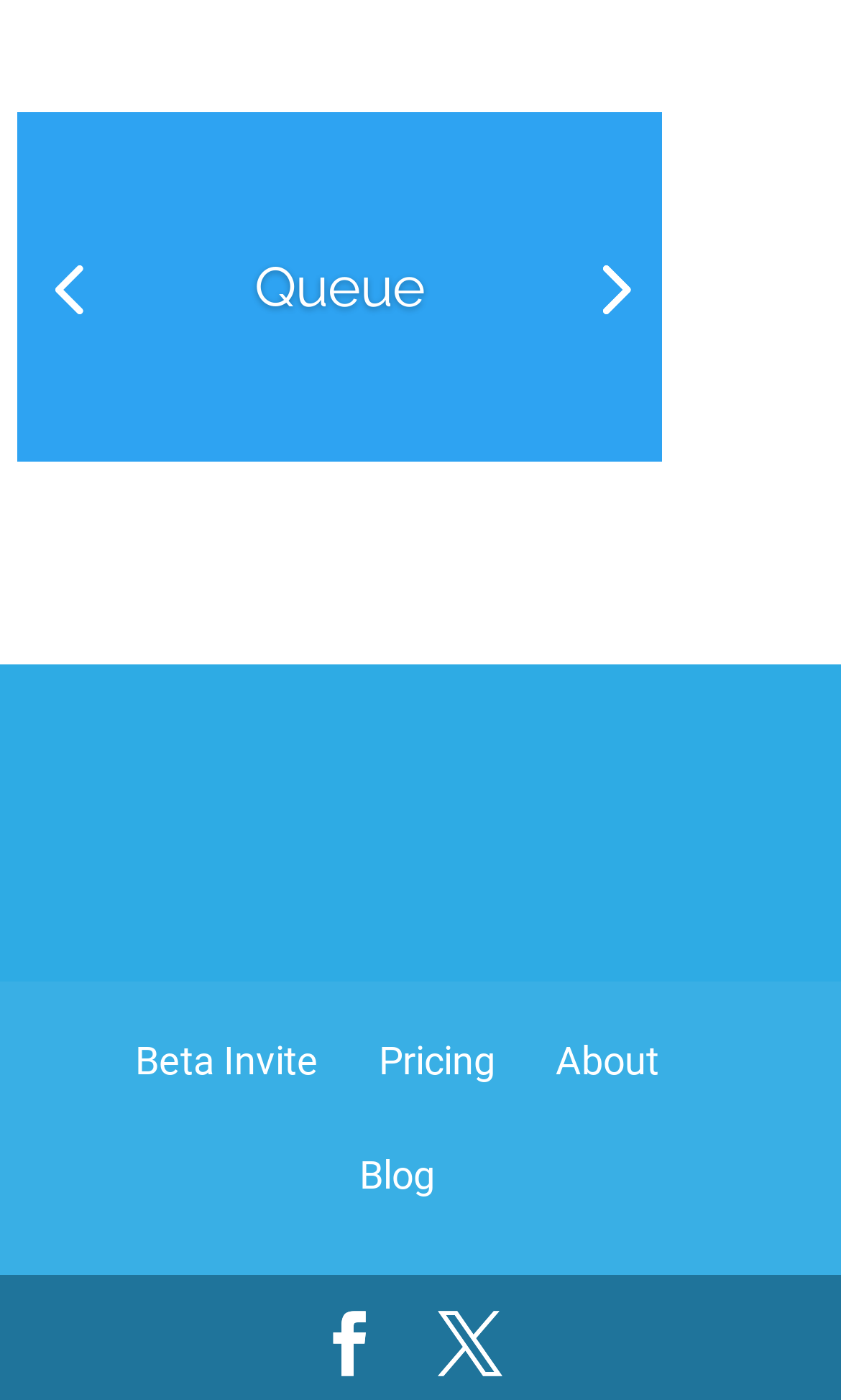Please identify the bounding box coordinates of the area I need to click to accomplish the following instruction: "Read blog".

[0.427, 0.823, 0.517, 0.855]